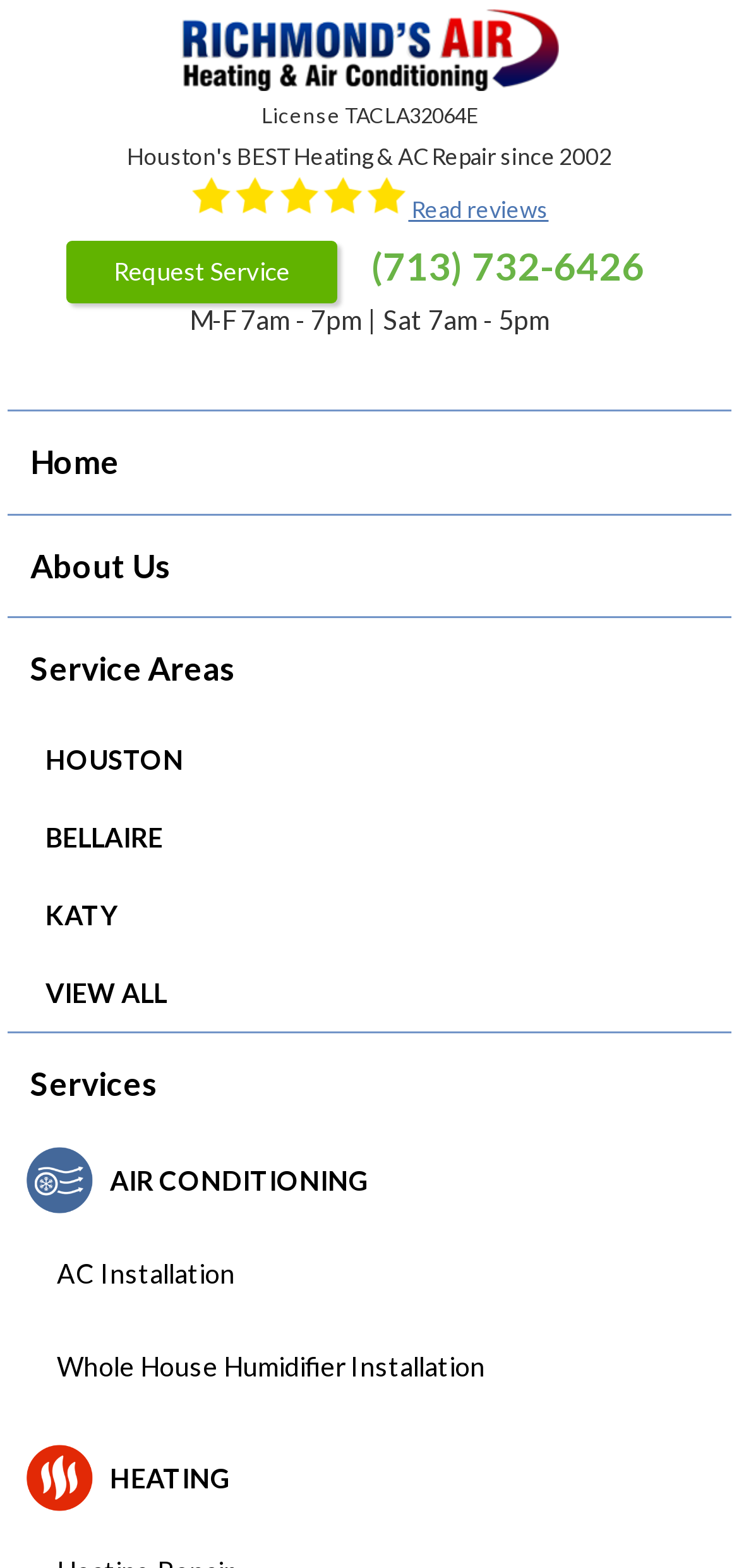Please identify the bounding box coordinates of the element I should click to complete this instruction: 'Call the phone number'. The coordinates should be given as four float numbers between 0 and 1, like this: [left, top, right, bottom].

[0.503, 0.151, 0.872, 0.188]